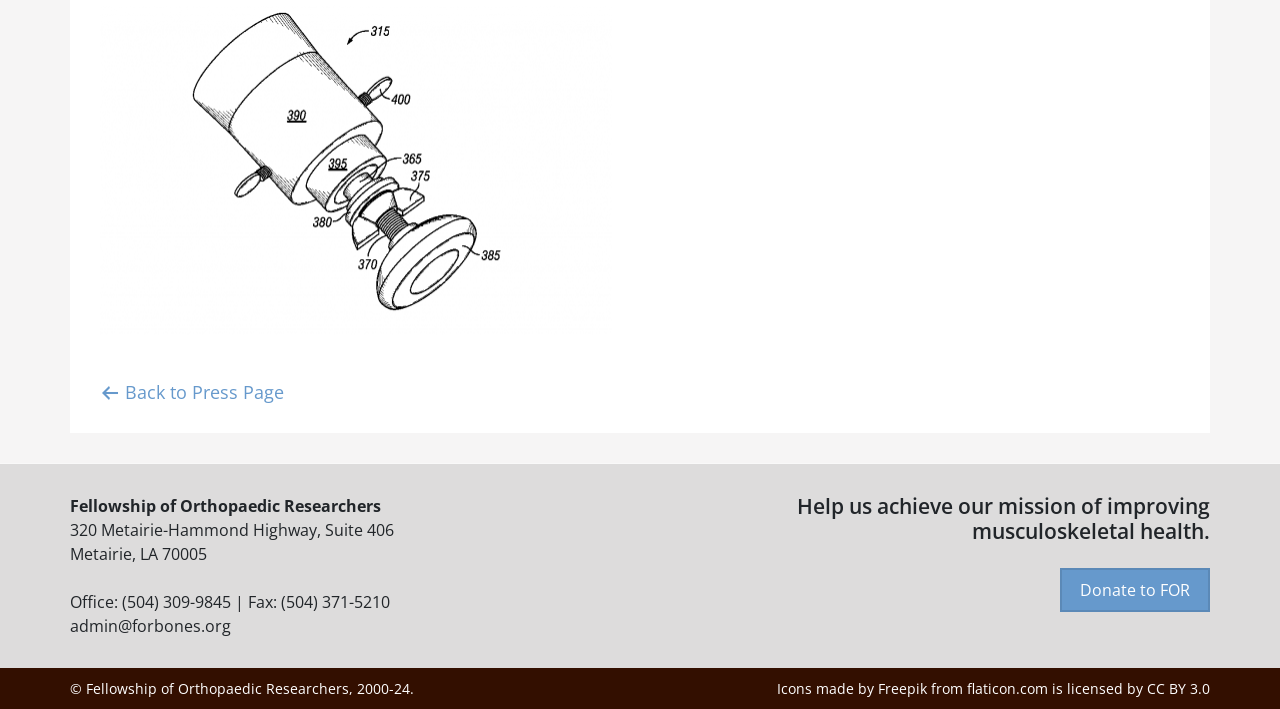Locate and provide the bounding box coordinates for the HTML element that matches this description: "Top Finance Broker in Australia".

None